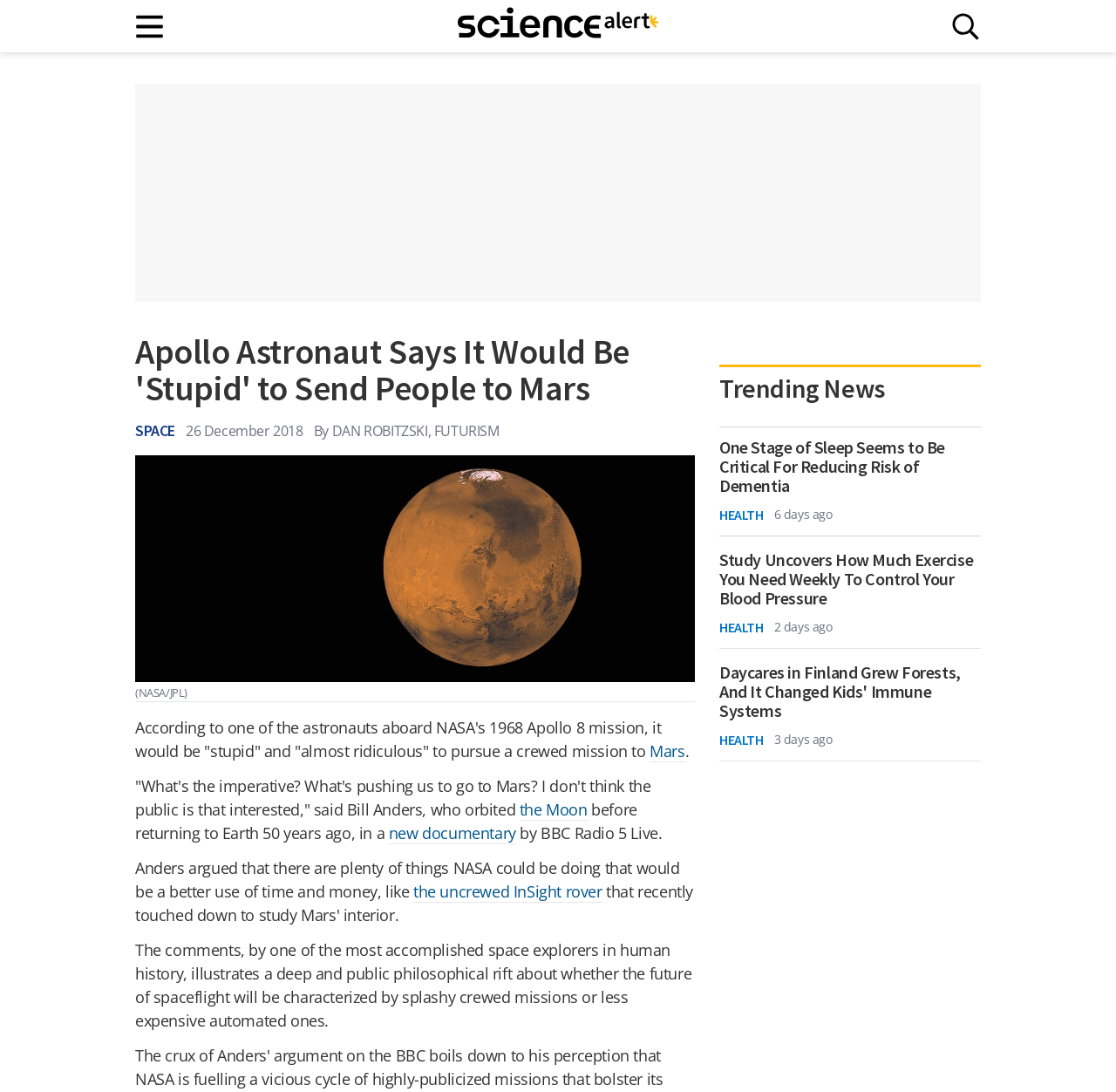What is the date of the article?
Based on the image, provide a one-word or brief-phrase response.

26 December 2018